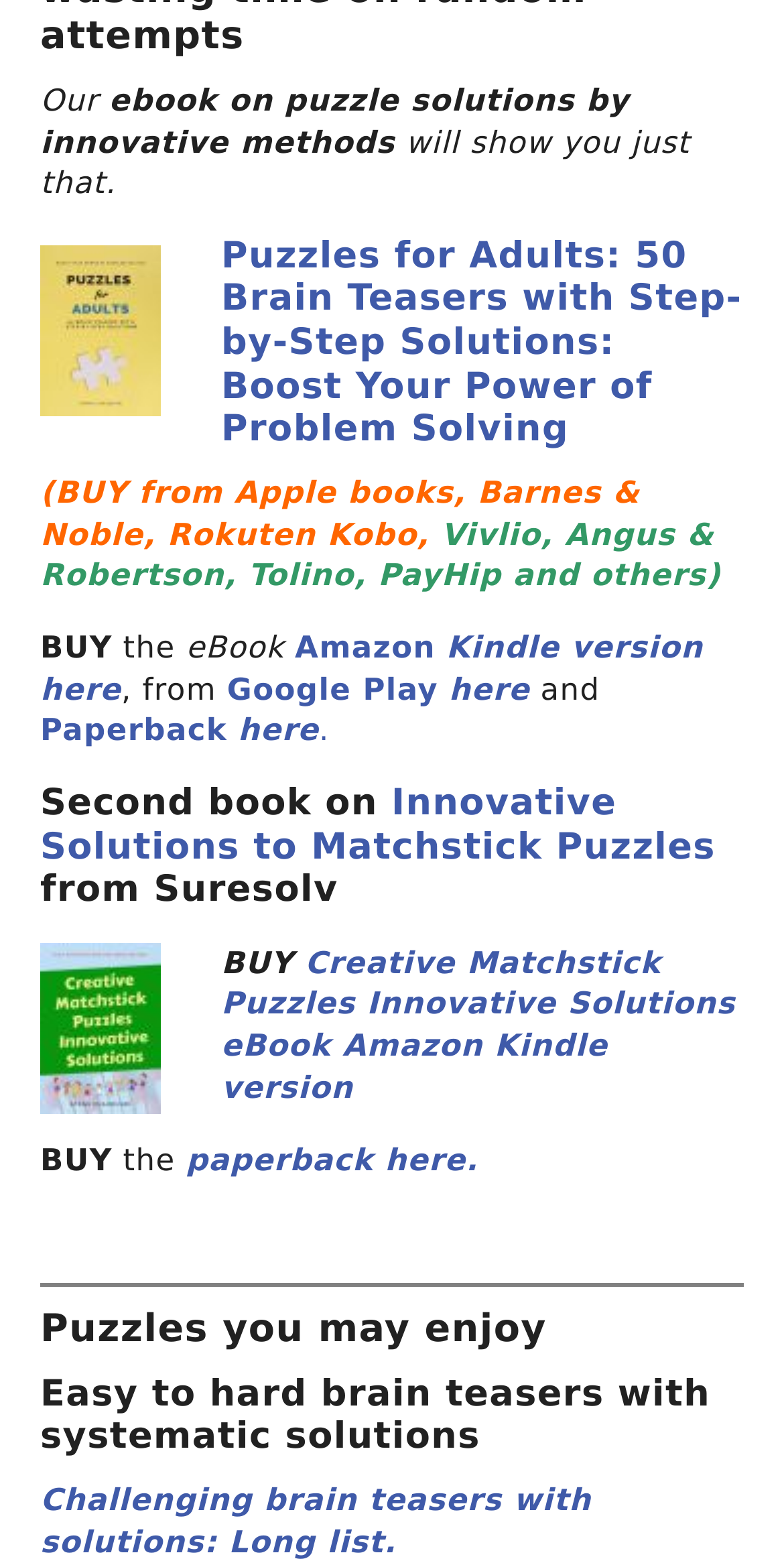Please locate the bounding box coordinates of the element that should be clicked to complete the given instruction: "View Amazon Kindle version of Puzzles for Adults eBook".

[0.051, 0.403, 0.897, 0.453]